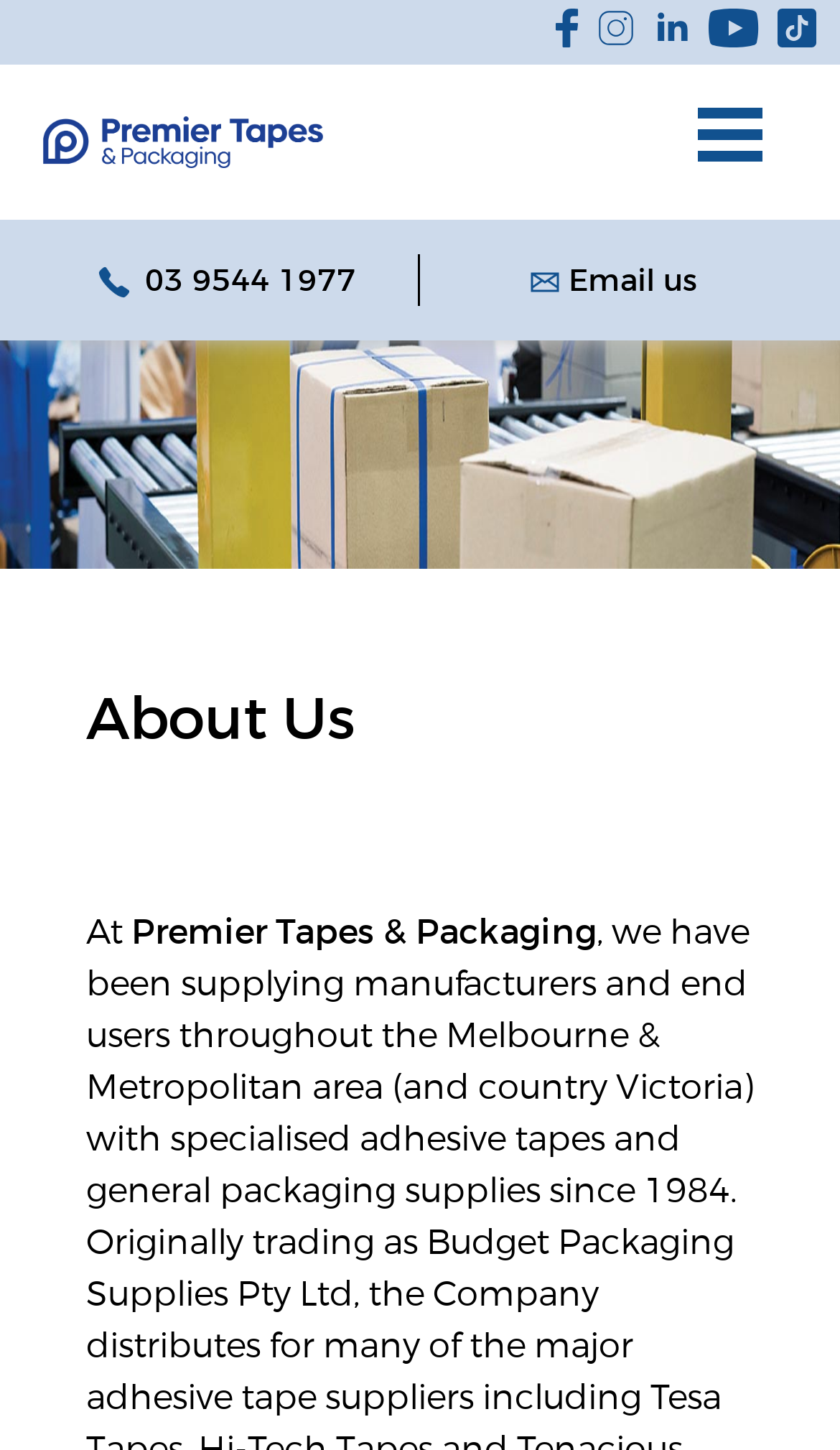What is the company name?
Answer with a single word or phrase, using the screenshot for reference.

Premier Tapes & Packaging